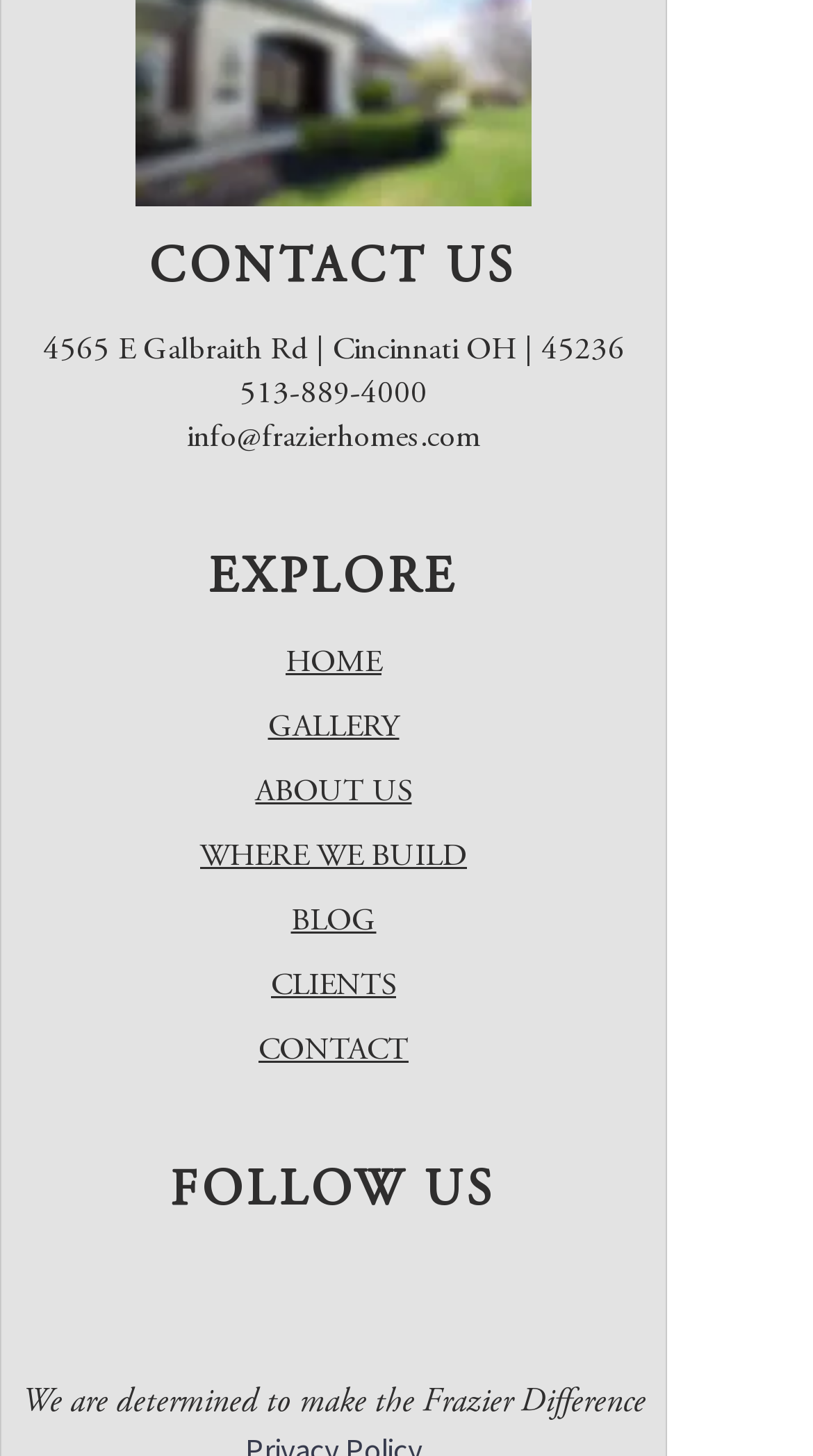Based on the image, please elaborate on the answer to the following question:
How many navigation links are there under 'EXPLORE'?

The navigation links under 'EXPLORE' are located below the 'EXPLORE' heading. There are six links, including 'HOME', 'GALLERY', 'ABOUT US', 'WHERE WE BUILD', 'BLOG', and 'CLIENTS'.